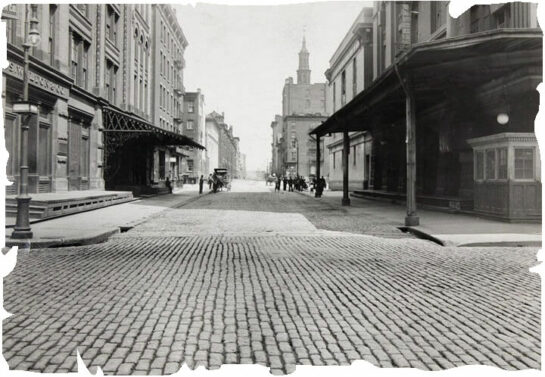Provide a comprehensive description of the image.

This historical black and white photograph captures a scenic street paved with antique cobblestones, showcasing a beautifully rustic charm reminiscent of an earlier era. The cobblestones, meticulously arranged in a pattern, illustrate the lasting quality and allure of traditional street design. Flanking the street are grand buildings with intricate architectural details, which hint at the prosperity of the time. 

In the distance, a hint of a tower can be seen rising above the row of buildings, adding to the depth of the scene. Pedestrians and carriages traverse the street, suggesting a vibrant community where people engaged in daily activities. This image evokes a sense of nostalgia, highlighting the timeless beauty of cobbled streets, synonymous with Old World aesthetics. The photograph serves not only as a glimpse into the past but also as an inspiration for contemporary designs in outdoor spaces like driveways and patios.